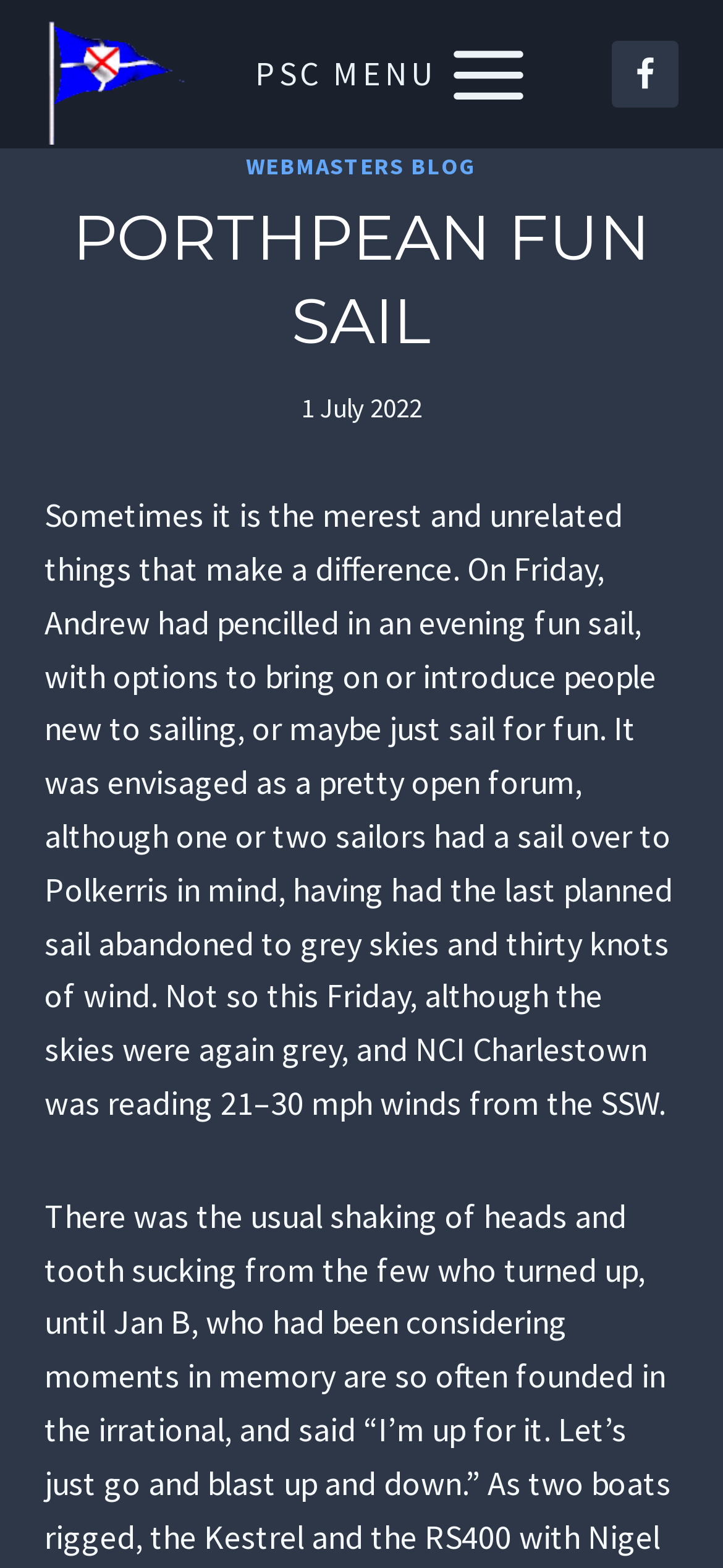What is the date mentioned in the article?
Based on the screenshot, provide a one-word or short-phrase response.

1 July 2022